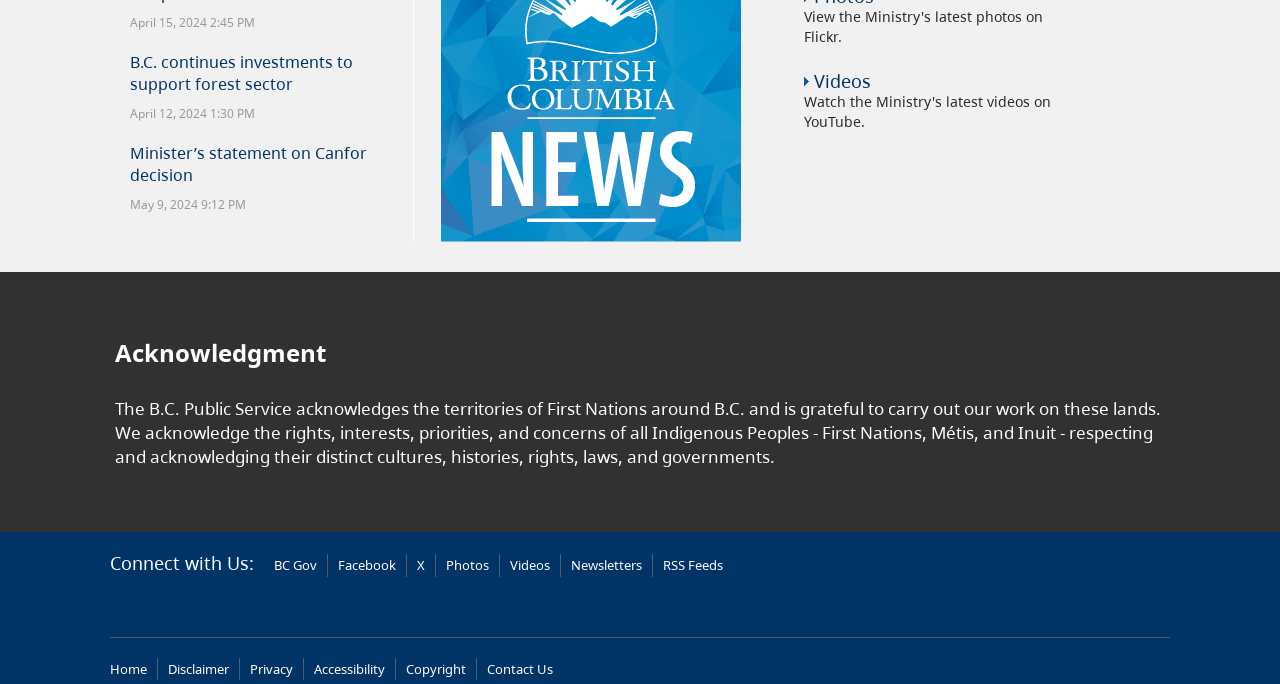Predict the bounding box of the UI element based on the description: "Minister’s statement on Canfor decision". The coordinates should be four float numbers between 0 and 1, formatted as [left, top, right, bottom].

[0.102, 0.208, 0.287, 0.272]